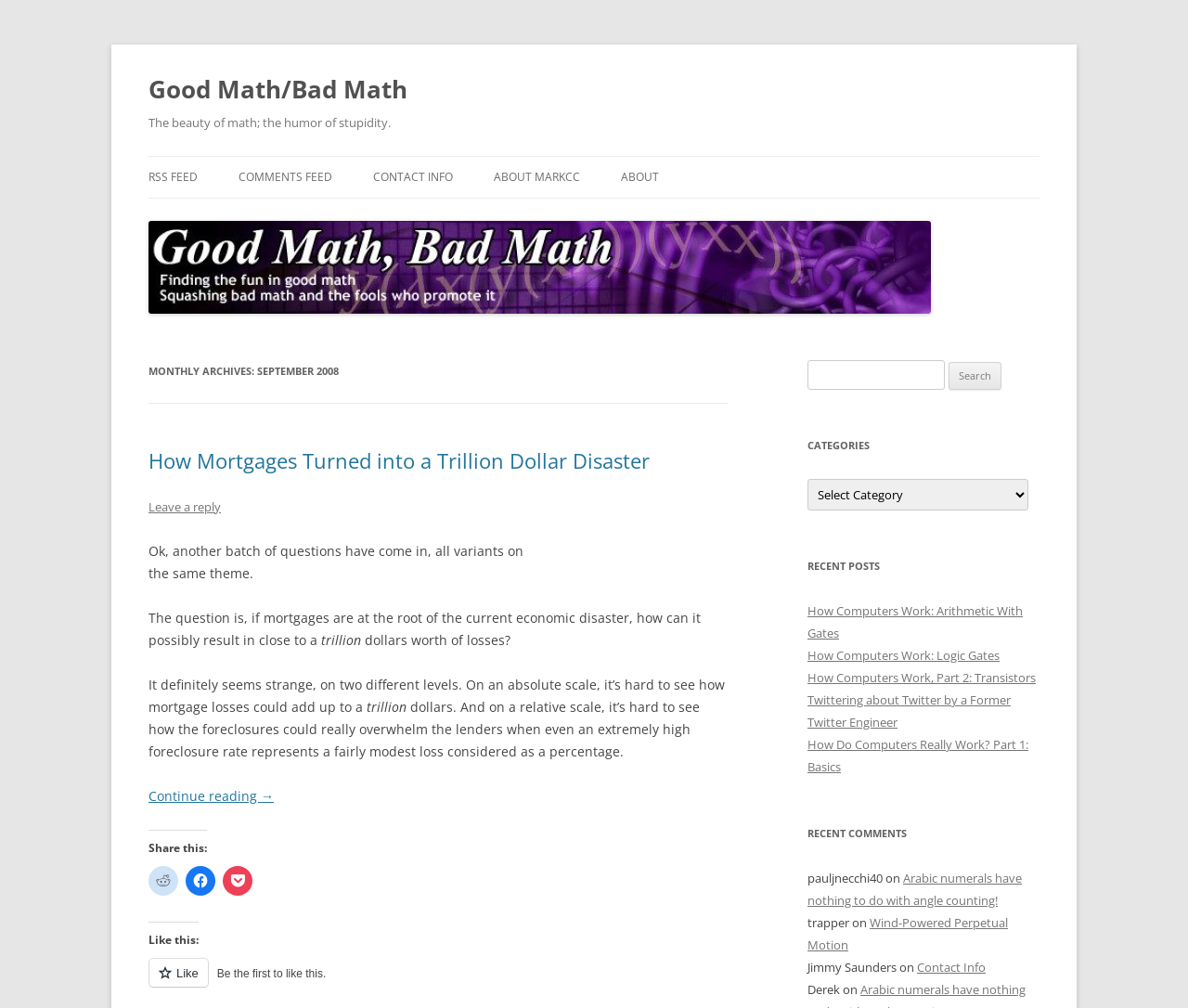What is the category of the post?
Can you provide an in-depth and detailed response to the question?

The category of the post can be found by looking at the headings on the webpage. The post is categorized under 'Monthly Archives: September 2008', which indicates that it was published in September 2008.